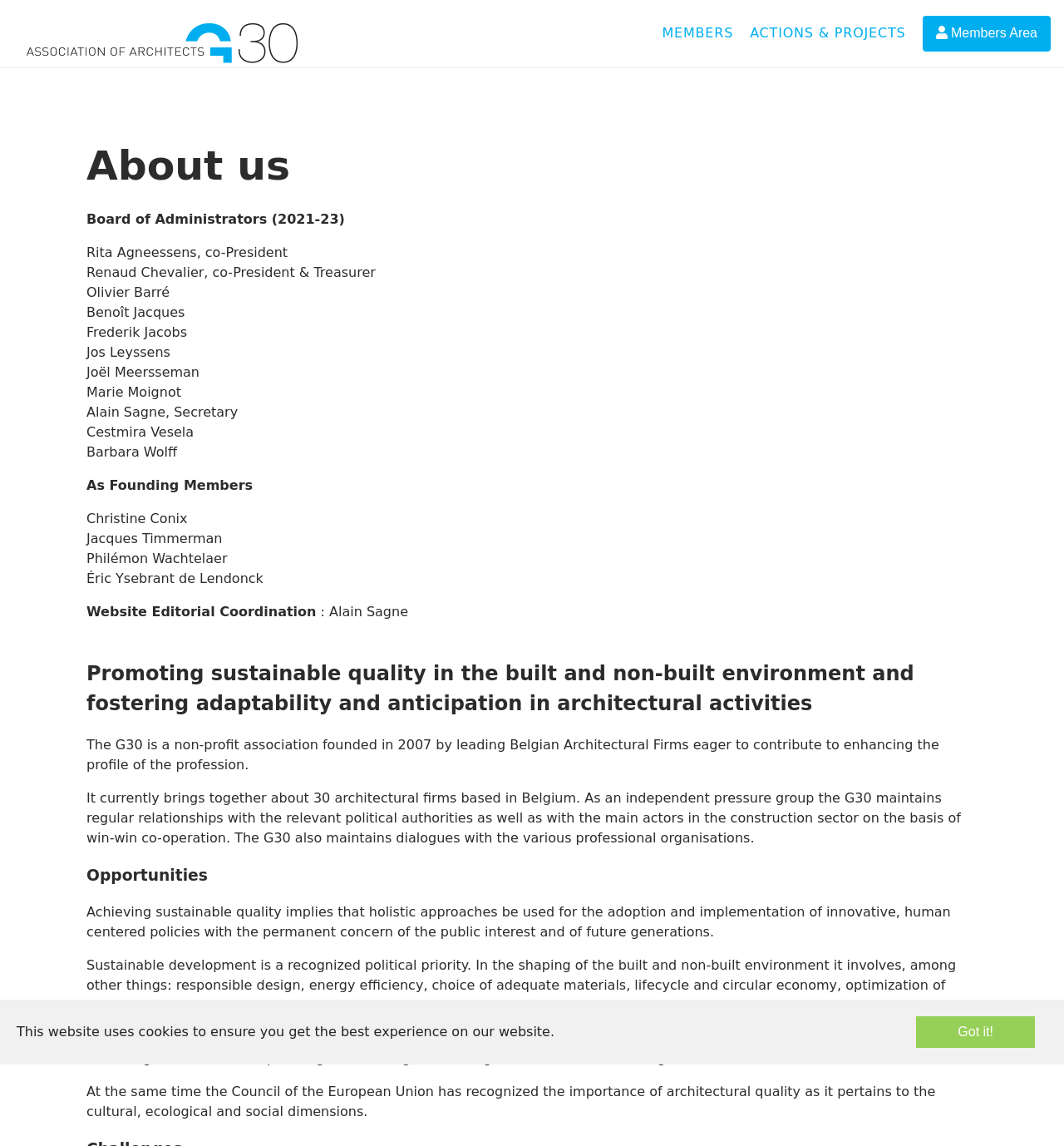Give a detailed overview of the webpage's appearance and contents.

The webpage is about the "G30" organization, which promotes and improves architectural practices. At the top-left corner, there is a link to an "Example image". The top navigation bar has three links: "MEMBERS", "ACTIONS & PROJECTS", and a "Members Area" button at the far right.

Below the navigation bar, there is a heading "About us" followed by a list of board members, including their names and positions. The list is divided into two sections: "Board of Administrators (2021-23)" and "As Founding Members".

Further down, there is a heading that describes the organization's mission to promote sustainable quality in the built and non-built environment. This is followed by a paragraph explaining the organization's history and purpose.

The next section is headed "Opportunities" and discusses the importance of sustainable development in shaping the built and non-built environment. This section includes several paragraphs outlining the organization's goals and the support it receives from the European Union.

At the bottom of the page, there is a notification about the website using cookies, with a "Got it!" button to acknowledge this.